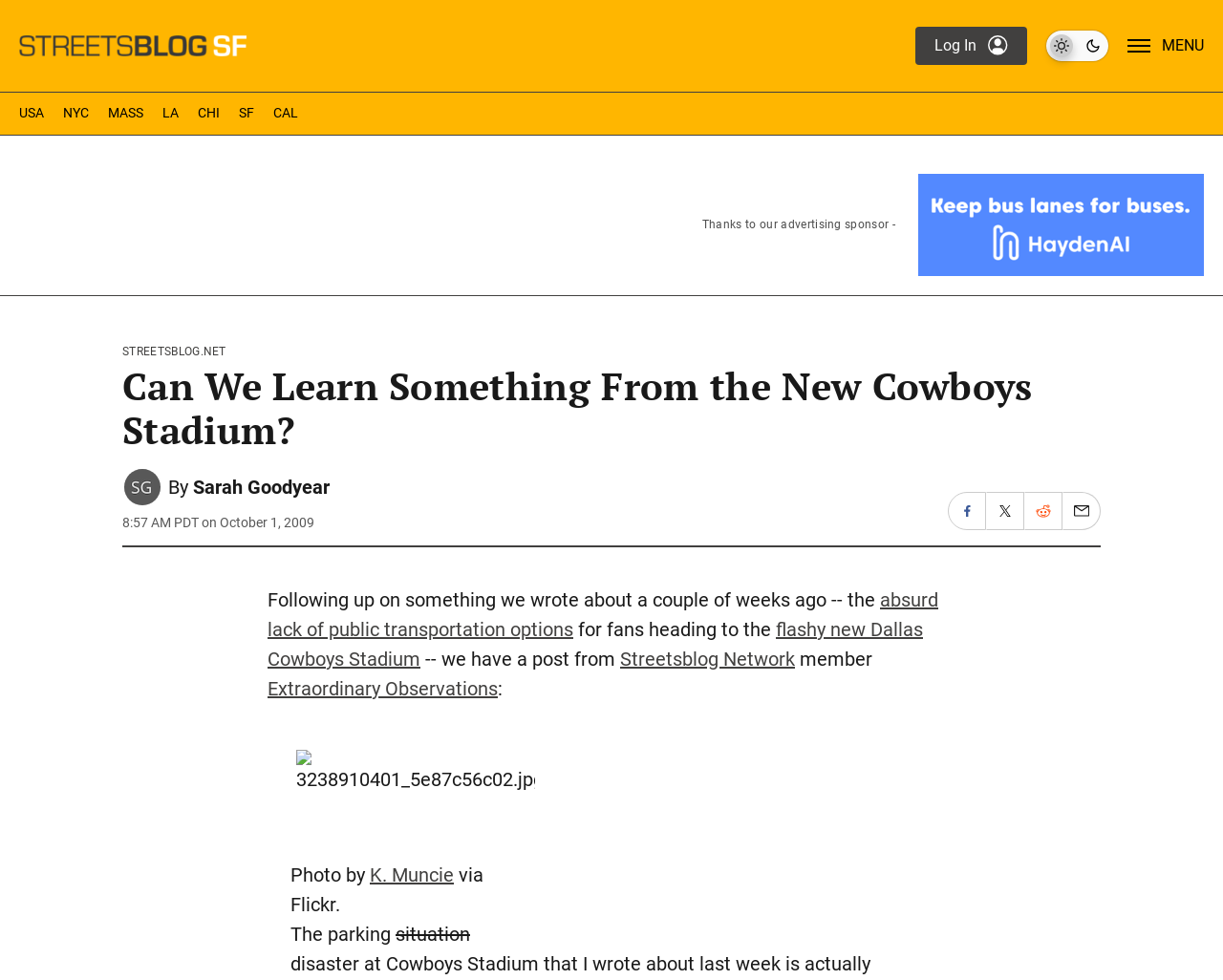Could you highlight the region that needs to be clicked to execute the instruction: "Click on the Streetsblog San Francisco home link"?

[0.016, 0.008, 0.206, 0.086]